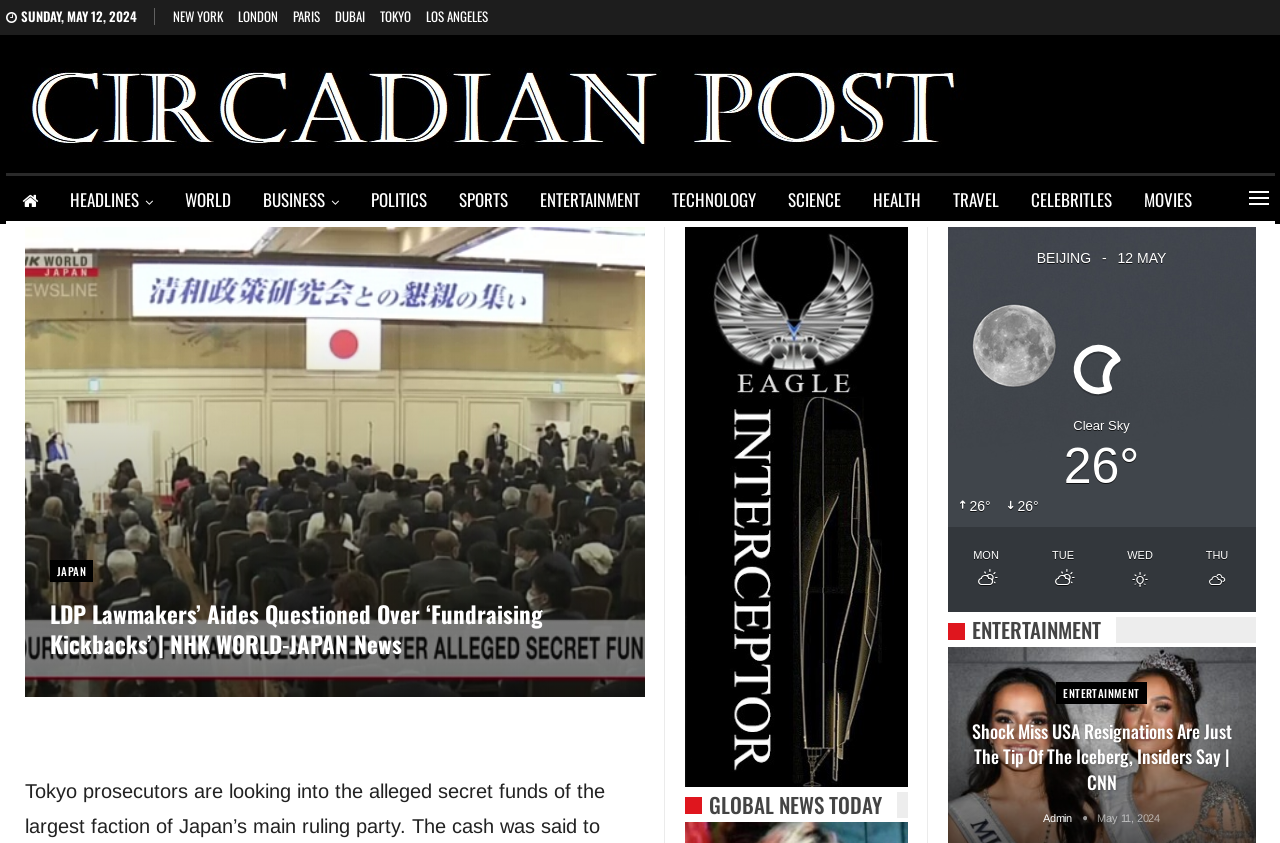Identify the bounding box coordinates of the area that should be clicked in order to complete the given instruction: "Click on the 'WORLD' link". The bounding box coordinates should be four float numbers between 0 and 1, i.e., [left, top, right, bottom].

[0.132, 0.209, 0.193, 0.266]